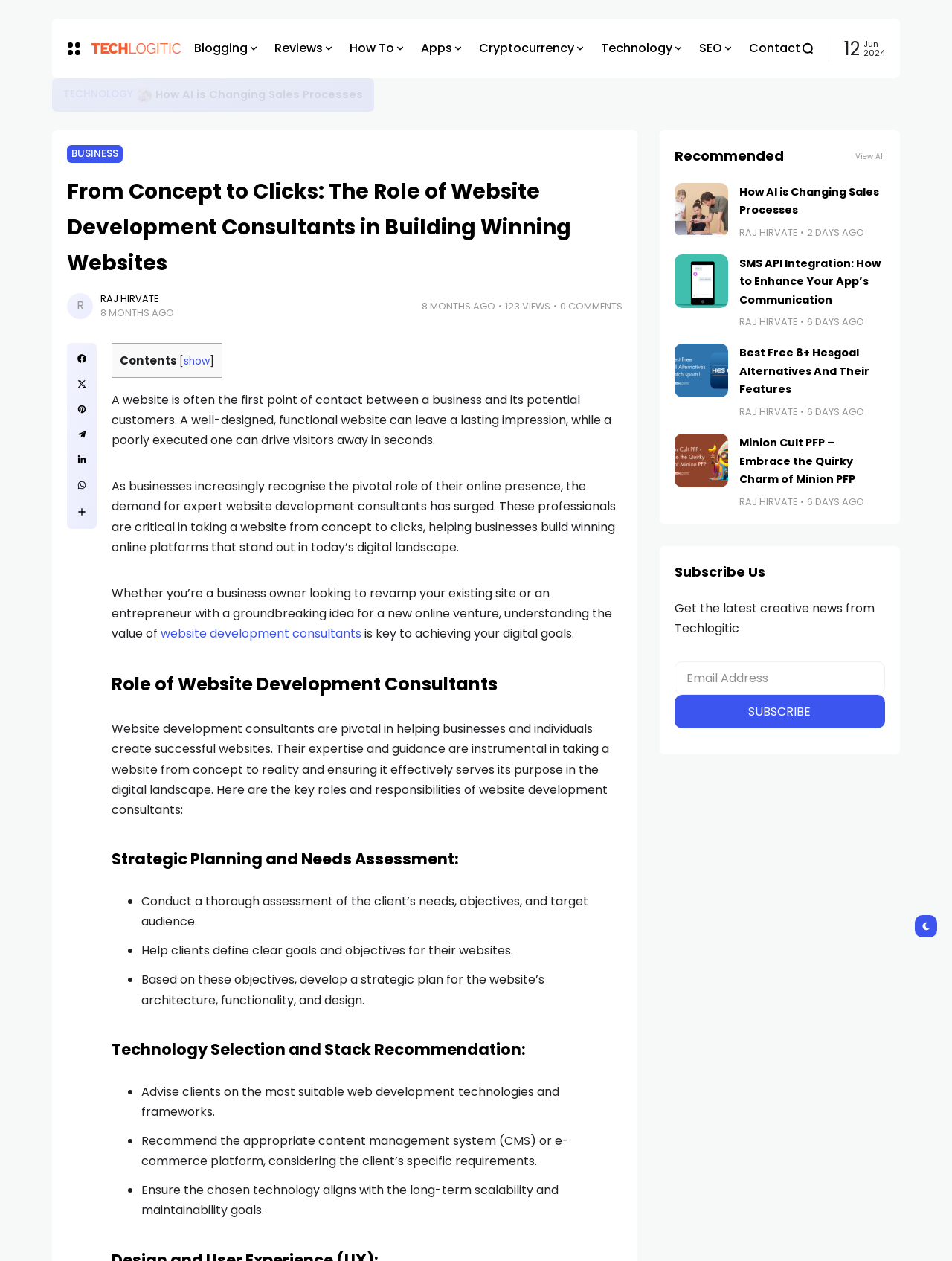Please determine the primary heading and provide its text.

From Concept to Clicks: The Role of Website Development Consultants in Building Winning Websites